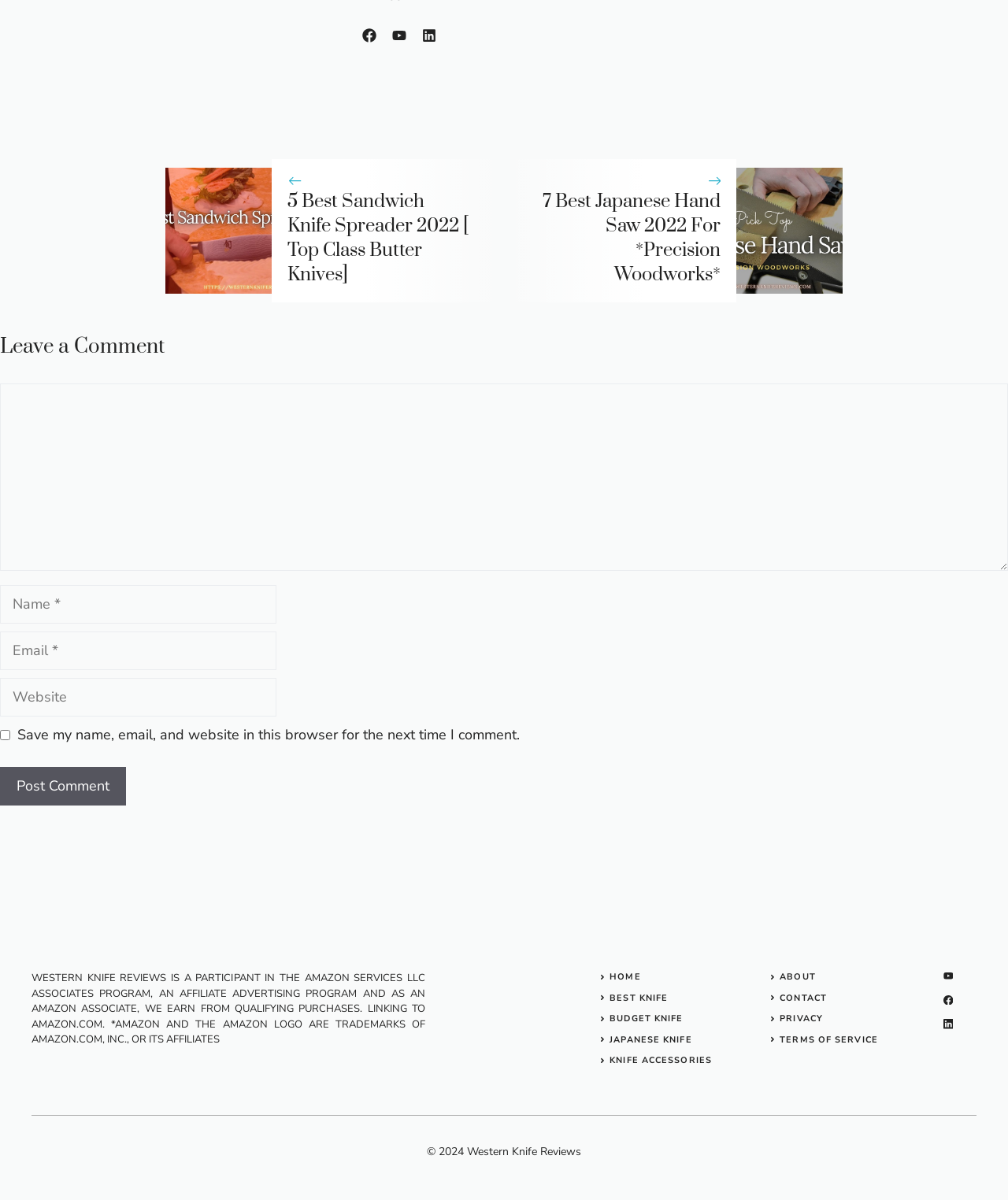Give a short answer to this question using one word or a phrase:
How many textboxes are there for leaving a comment?

4